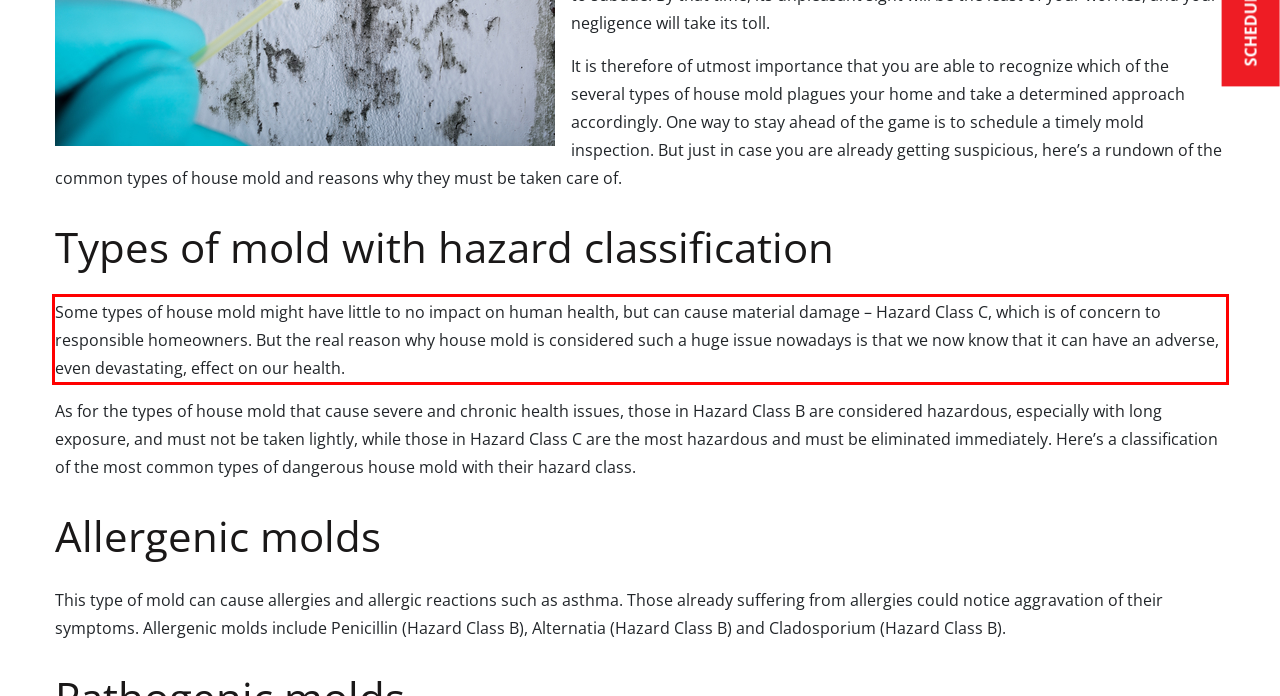Given a screenshot of a webpage with a red bounding box, please identify and retrieve the text inside the red rectangle.

Some types of house mold might have little to no impact on human health, but can cause material damage – Hazard Class C, which is of concern to responsible homeowners. But the real reason why house mold is considered such a huge issue nowadays is that we now know that it can have an adverse, even devastating, effect on our health.